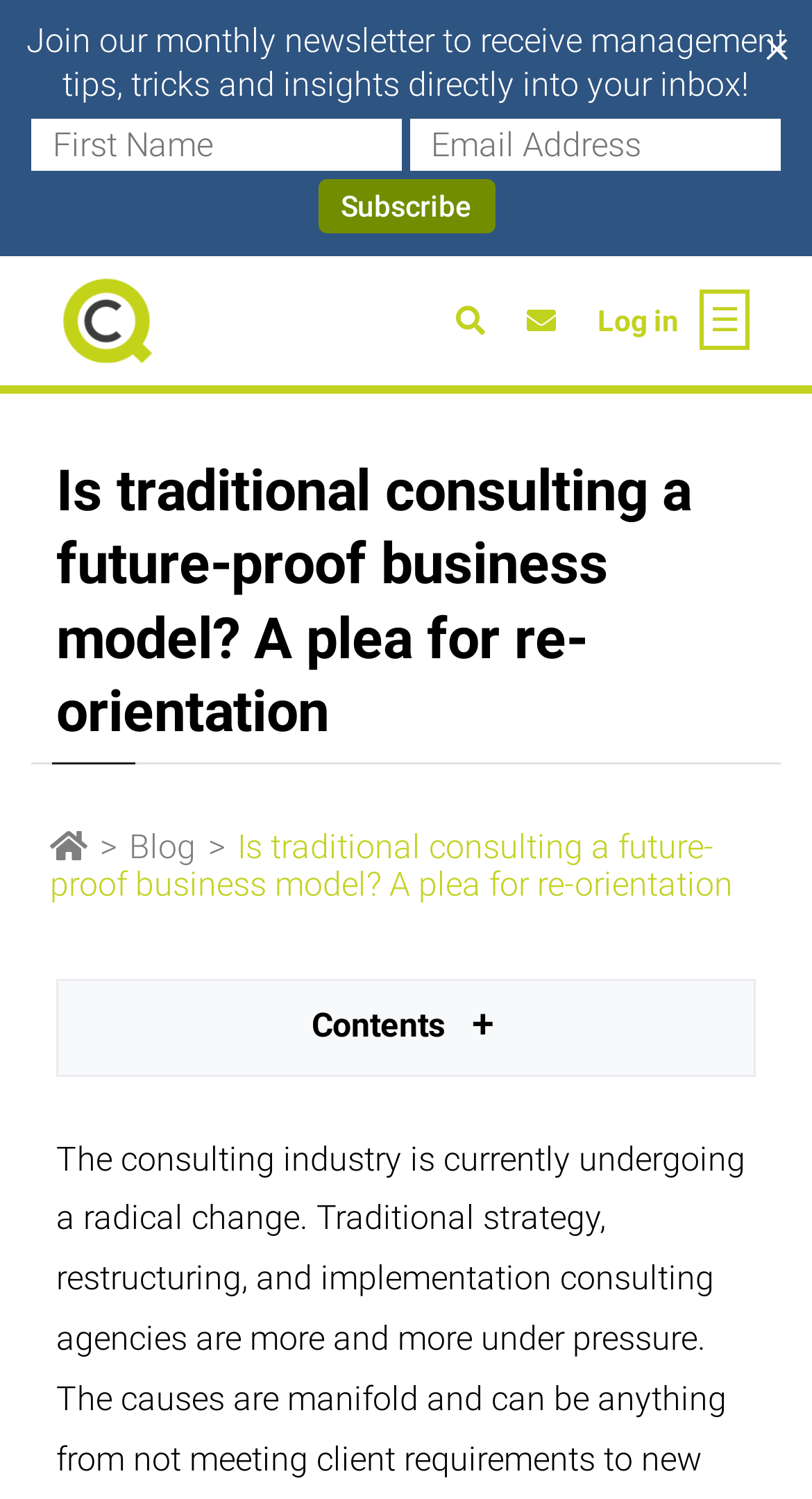Please find and provide the title of the webpage.

Is traditional consulting a future-proof business model? A plea for re-orientation